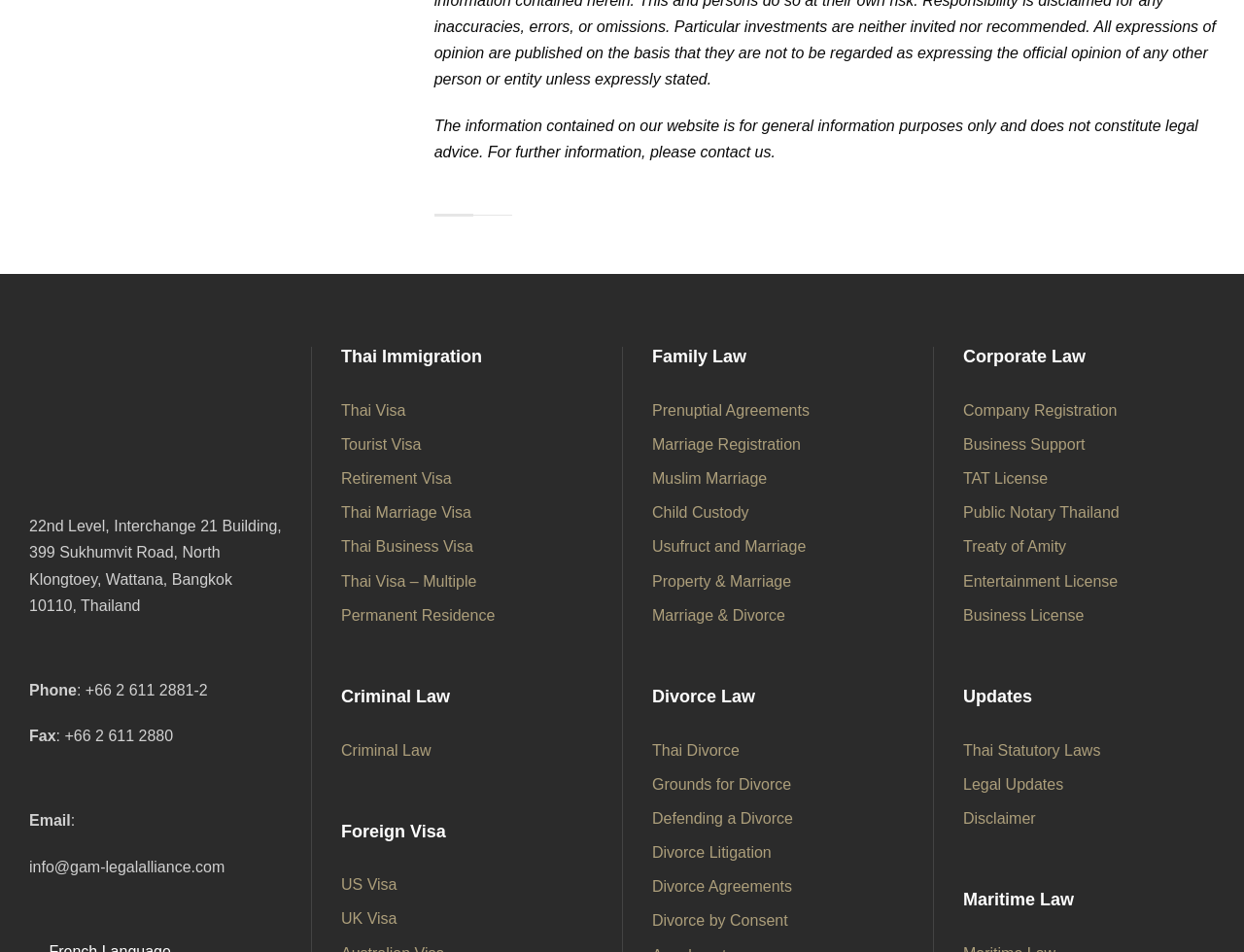Find the bounding box coordinates for the HTML element described as: "Disclaimer". The coordinates should consist of four float values between 0 and 1, i.e., [left, top, right, bottom].

[0.774, 0.851, 0.833, 0.868]